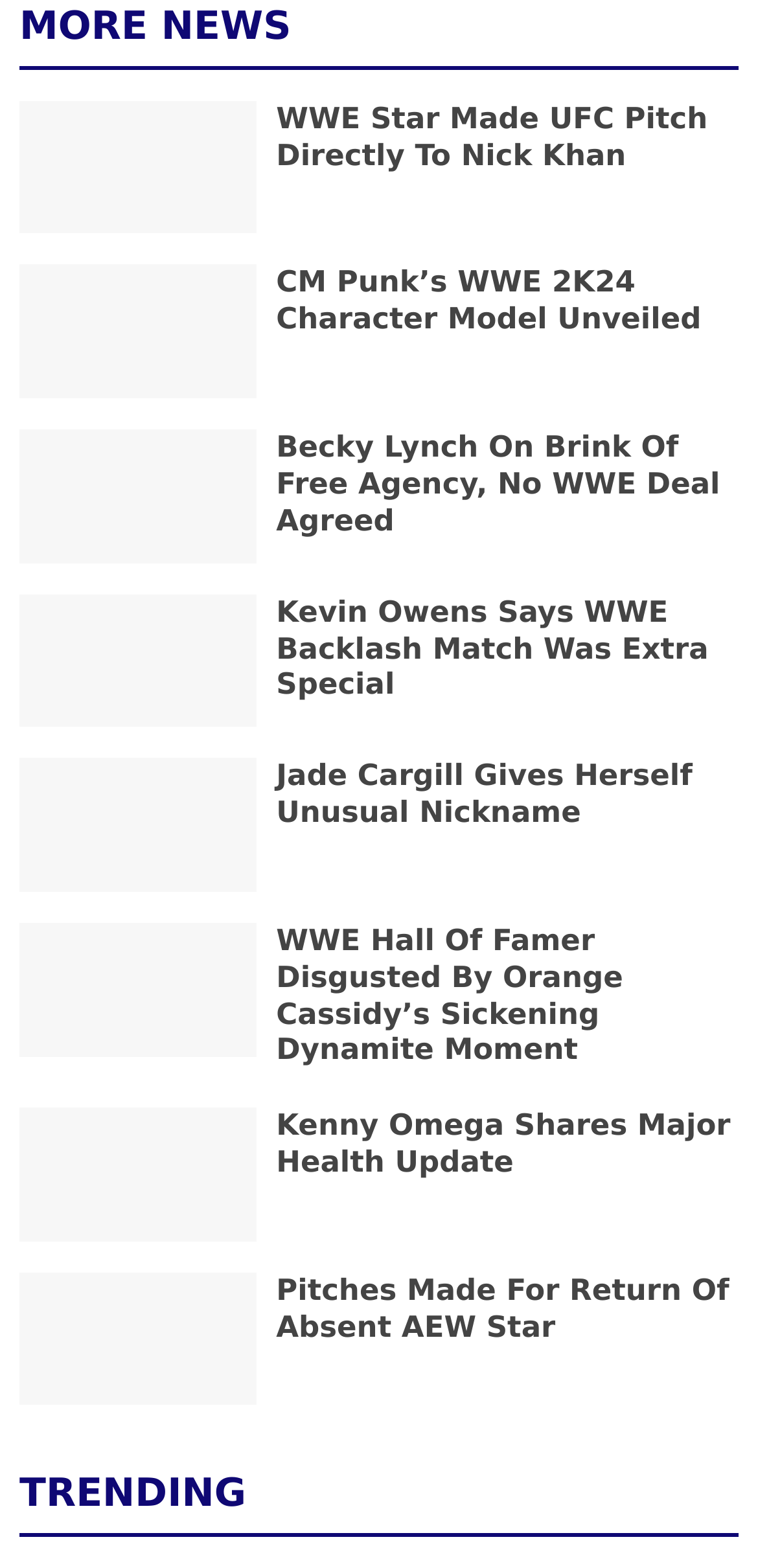Please determine the bounding box coordinates of the element to click in order to execute the following instruction: "View CM Punk’s WWE 2K24 Character Model Unveiled news". The coordinates should be four float numbers between 0 and 1, specified as [left, top, right, bottom].

[0.364, 0.169, 0.925, 0.215]